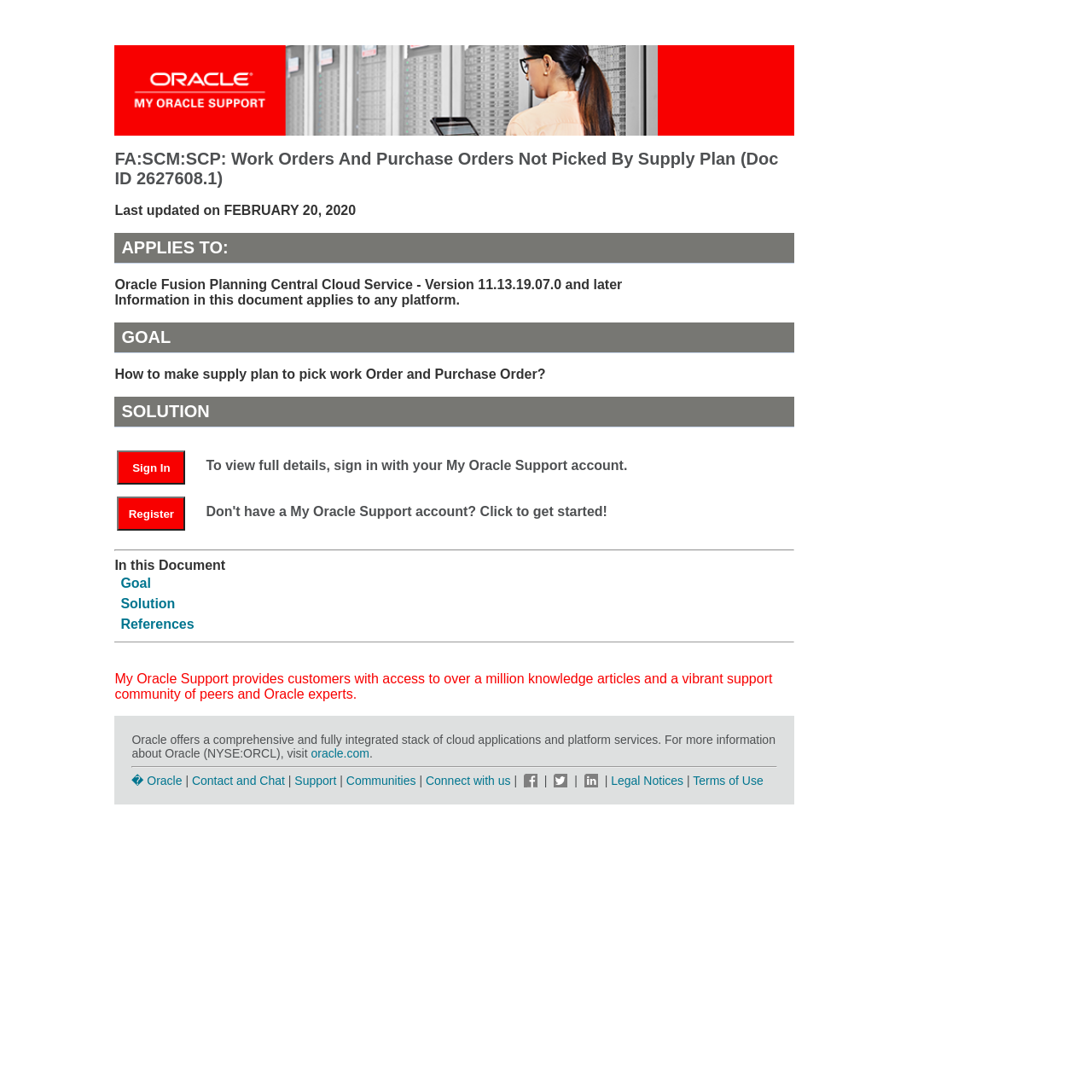How can I get started with My Oracle Support?
Provide an in-depth answer to the question, covering all aspects.

In the 'SOLUTION' section, there is a table with a gridcell that says 'Don't have a My Oracle Support account? Click to get started!' which implies that one can get started with My Oracle Support by clicking on the link.